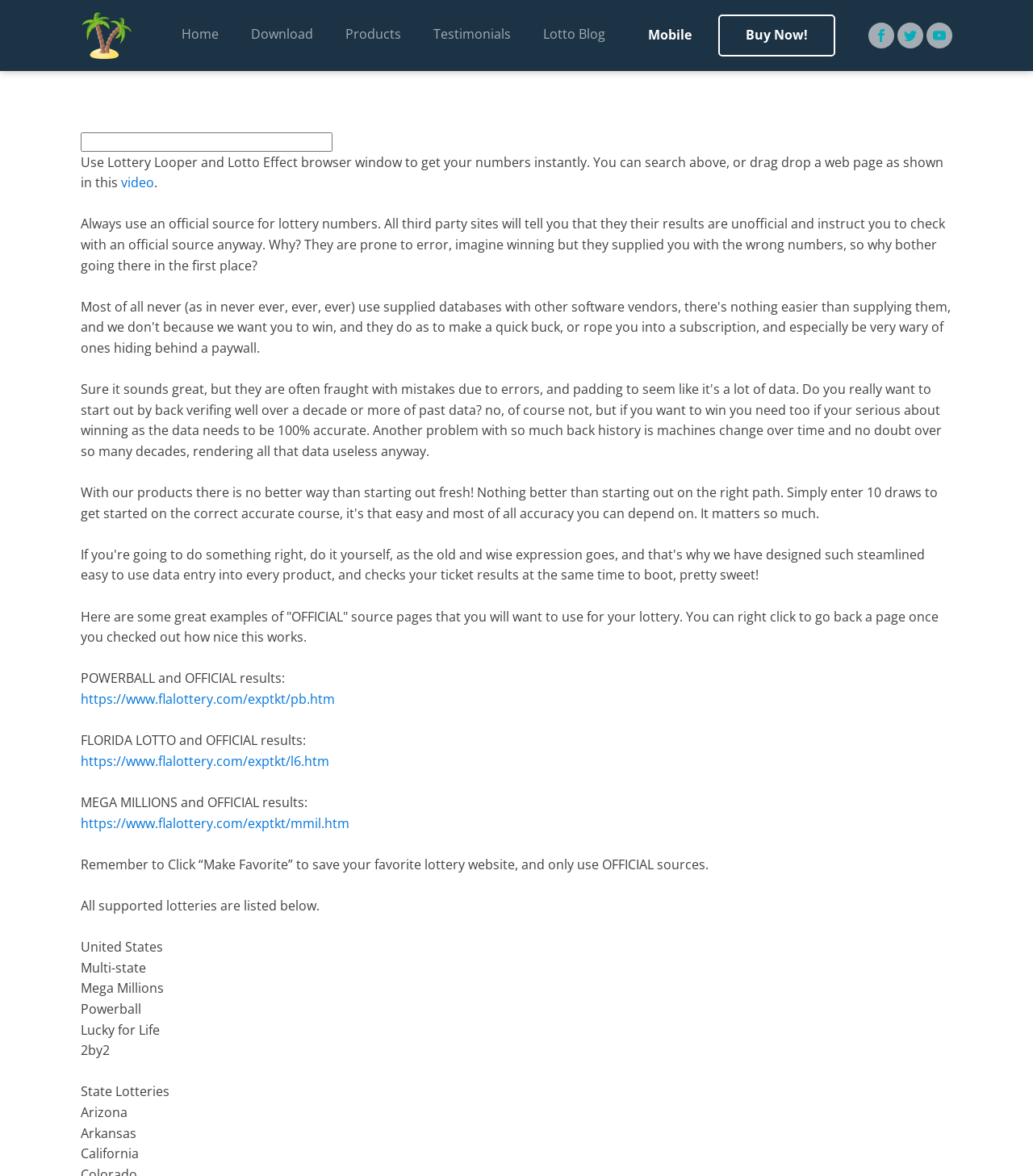Construct a comprehensive caption that outlines the webpage's structure and content.

This webpage is a guide to winning lottery numbers by state. At the top, there is a navigation menu with 8 links: "The Best Lottery Software", "Home", "Download", "Products", "Testimonials", "Lotto Blog", "Mobile", and "Buy Now!". Below the navigation menu, there is a section with three social media links: "Visit our Facebook", "Visit our Twitter", and "Visit our YouTube channel". Each social media link has an accompanying icon.

To the right of the social media links, there is a textbox. Below the textbox, there is a paragraph of text that explains how to use the website to get lottery numbers instantly. The paragraph also mentions a video that can be accessed by clicking on the "video" link.

Below the paragraph, there is a section of text that advises users to always use official sources for lottery numbers. This section is followed by a list of official source pages for various lotteries, including Powerball, Florida Lotto, and Mega Millions. Each lottery has a corresponding link to its official results page.

Further down the page, there is a section that lists all supported lotteries, categorized by region. The regions include the United States, Multi-state, and individual states such as Arizona, Arkansas, and California.